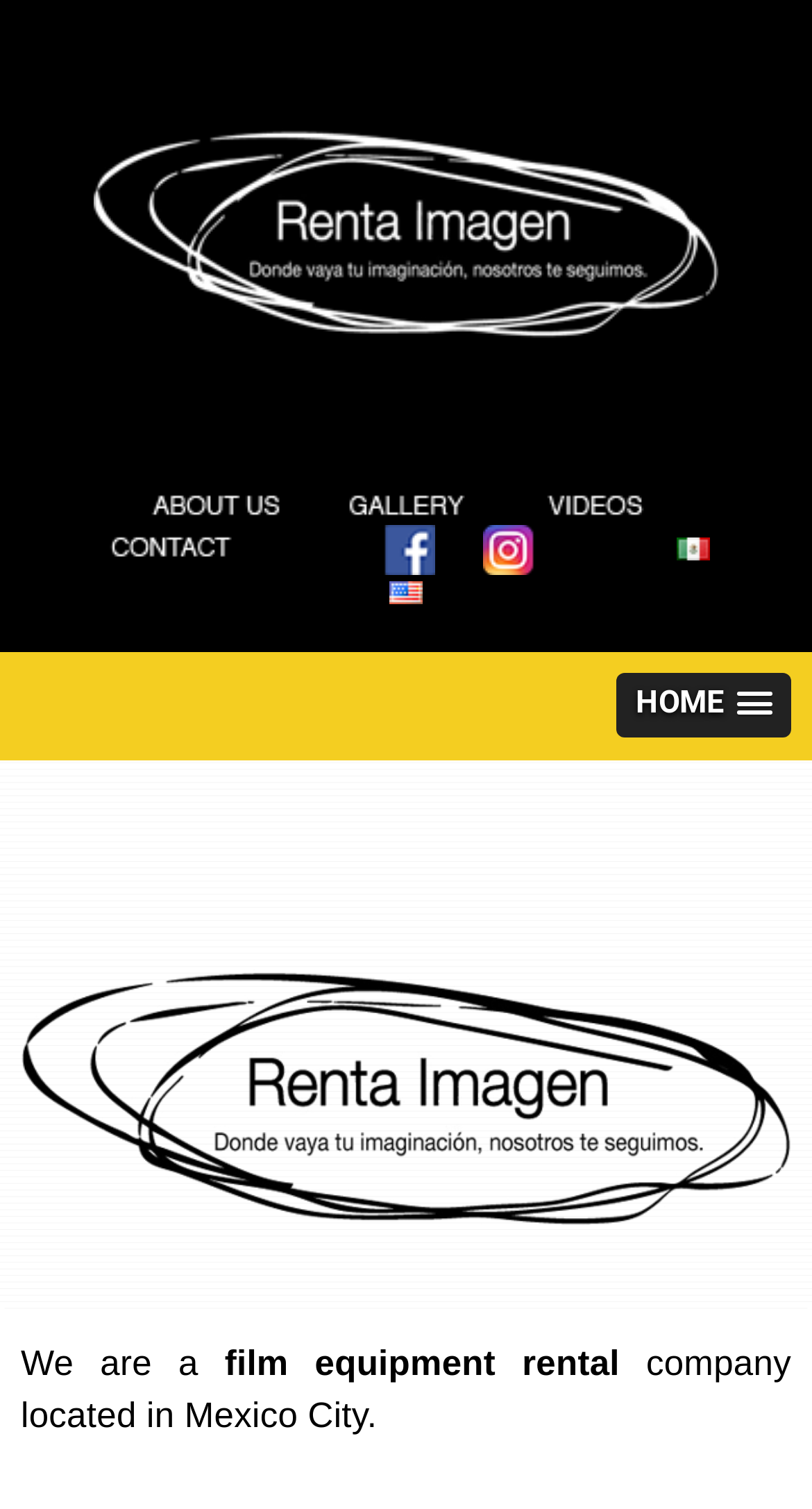Identify the bounding box coordinates for the element you need to click to achieve the following task: "Go to the HOME page". The coordinates must be four float values ranging from 0 to 1, formatted as [left, top, right, bottom].

[0.758, 0.445, 0.974, 0.488]